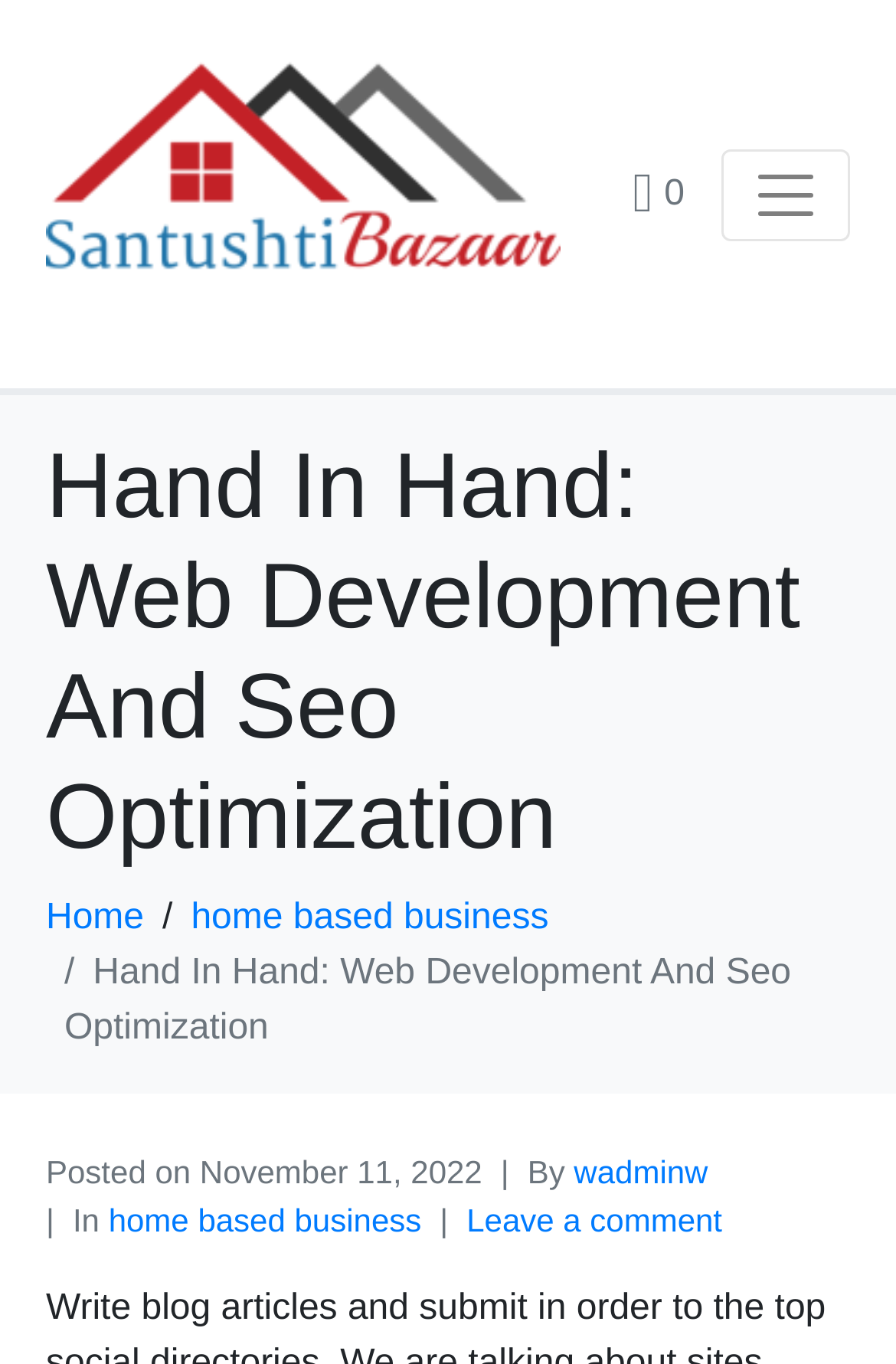What is the main topic of the webpage?
Use the image to give a comprehensive and detailed response to the question.

I determined the main topic of the webpage by looking at the root element's text, which is 'Hand In Hand: Web Development And Seo Optimization – SantushtiBazaar.com'. The main topic is the part before the website's name, which is 'Web Development And Seo Optimization'.